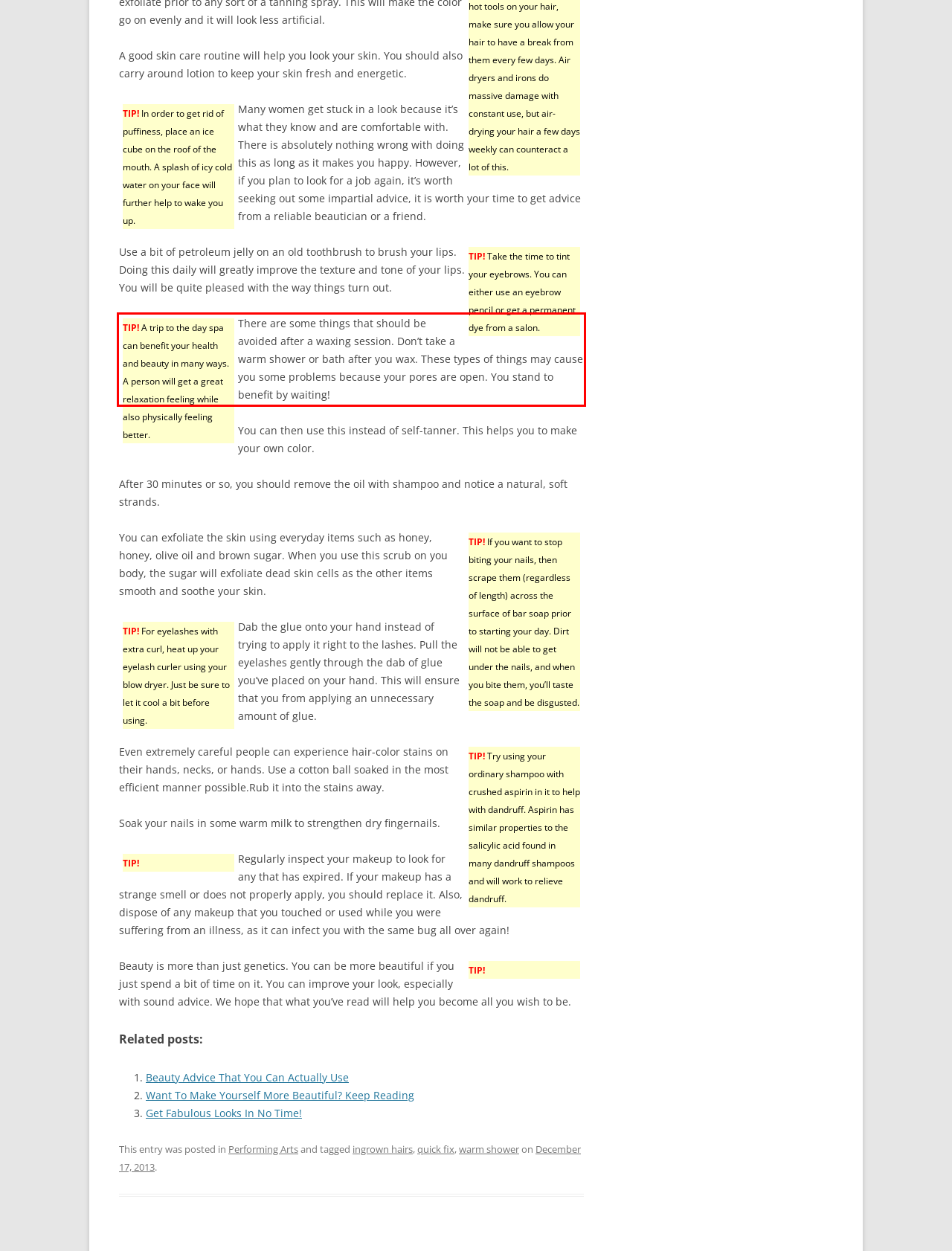You have a screenshot of a webpage with a red bounding box. Use OCR to generate the text contained within this red rectangle.

There are some things that should be avoided after a waxing session. Don’t take a warm shower or bath after you wax. These types of things may cause you some problems because your pores are open. You stand to benefit by waiting!